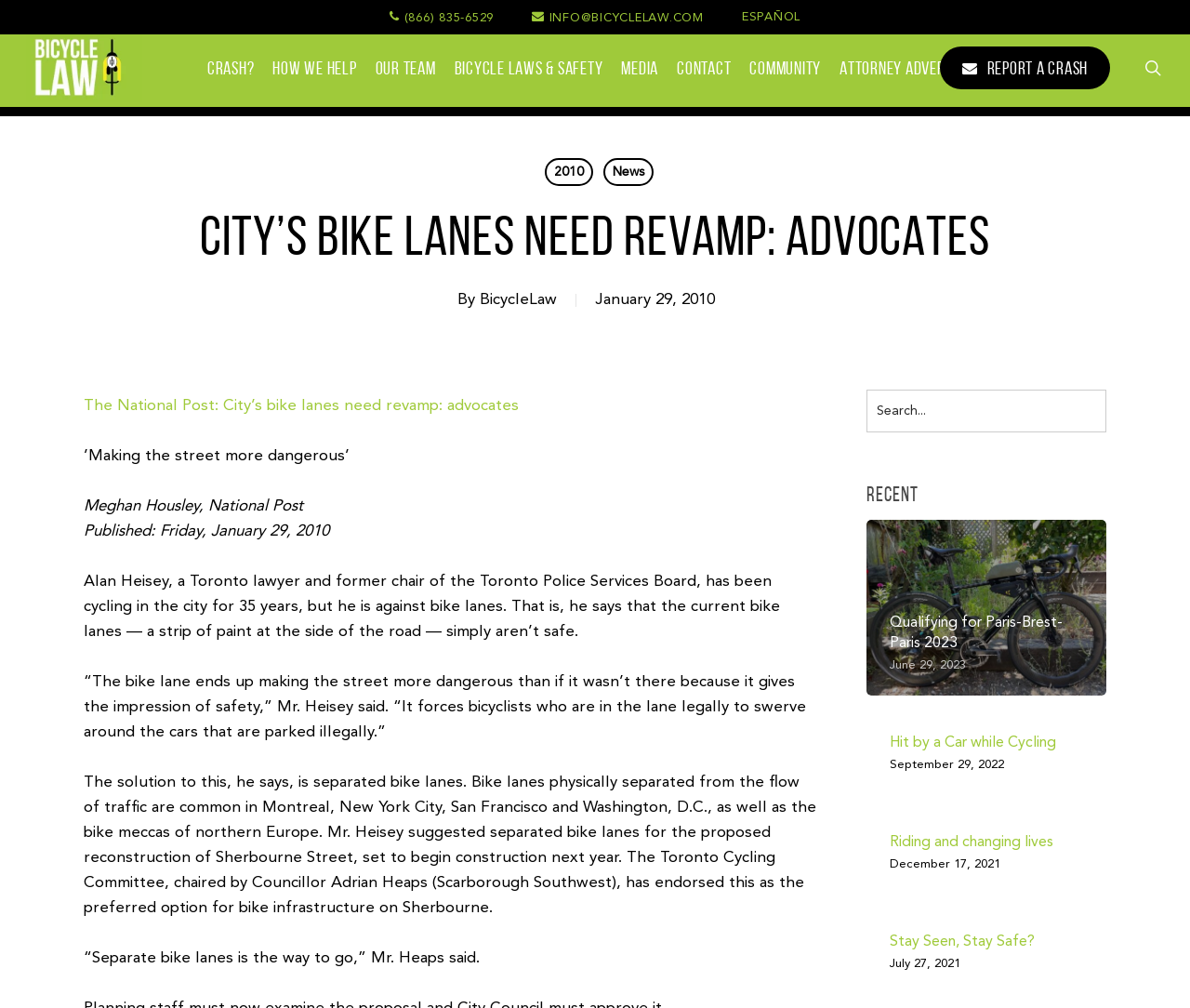Write a detailed summary of the webpage.

This webpage appears to be a news article from The National Post, with the title "City's Bike Lanes Need Revamp: Advocates" and a subtitle "'Making the street more dangerous'". The article is written by Meghan Housley and published on Friday, January 29, 2010.

At the top of the page, there are several links and an image of a bicycle, which is likely the logo of Bicycle Law. The links include contact information, such as a phone number and email address, as well as links to other sections of the website, including "CRASH?", "HOW WE HELP", "OUR TEAM", and more.

Below the title, there is a heading that reads "CITY'S BIKE LANES NEED REVAMP: ADVOCATES" followed by a brief introduction to the article. The article itself is divided into several paragraphs, with quotes from Alan Heisey, a Toronto lawyer and former chair of the Toronto Police Services Board, who argues that the current bike lanes are not safe and suggests separated bike lanes as a solution.

To the right of the article, there is a search bar with a textbox and a button. Below the search bar, there is a heading that reads "Recent" followed by a list of links to other news articles, including "Qualifying for Paris-Brest-Paris 2023", "Hit by a Car while Cycling", and more.

At the bottom of the page, there are more links, including "2010", "News", and "ATTORNEY ADVERTISING", as well as a link to report a crash.